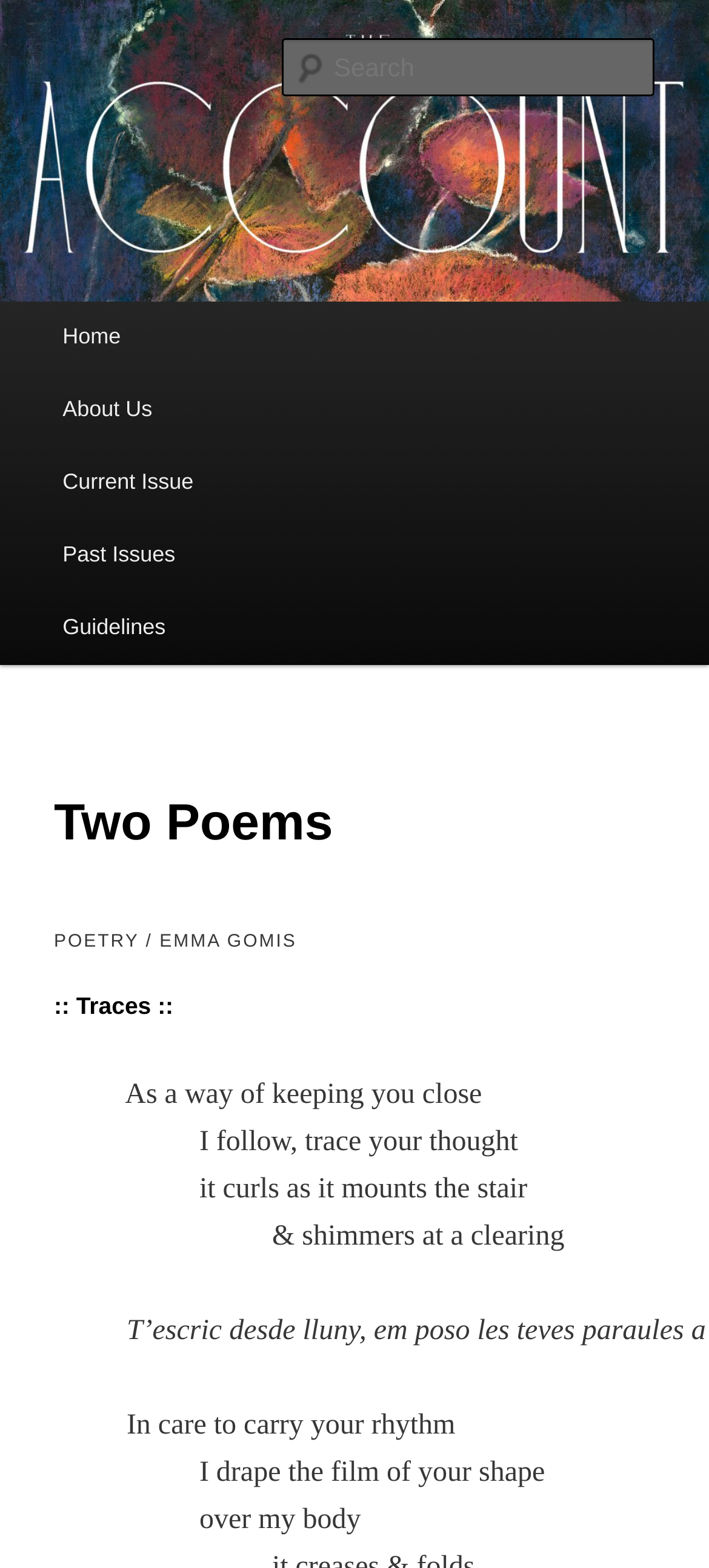Pinpoint the bounding box coordinates of the area that must be clicked to complete this instruction: "read about the current issue".

[0.051, 0.285, 0.31, 0.331]